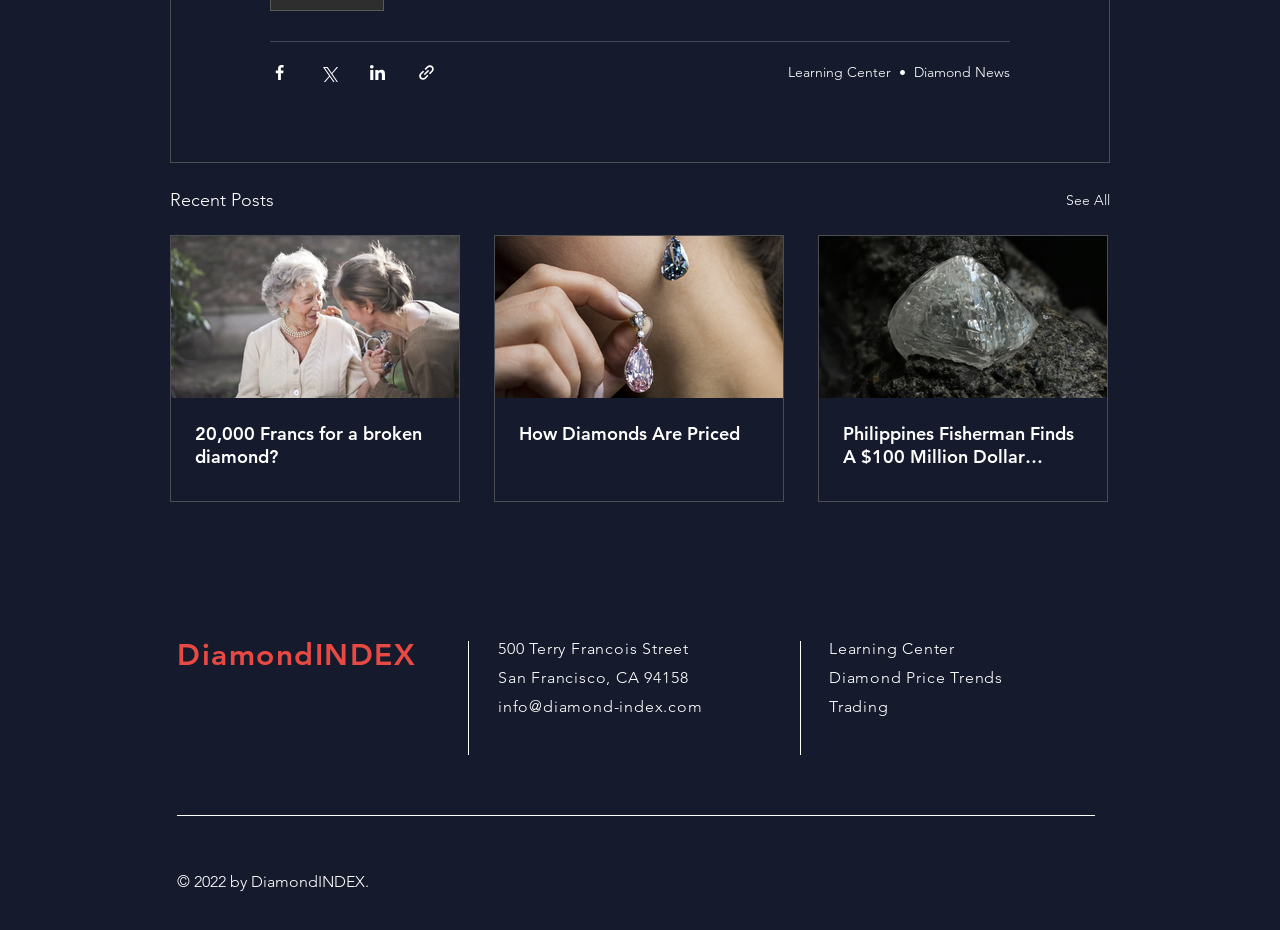How many articles are displayed on the webpage?
Please use the image to deliver a detailed and complete answer.

I counted the number of article sections on the webpage, which includes three separate article sections with titles and links.